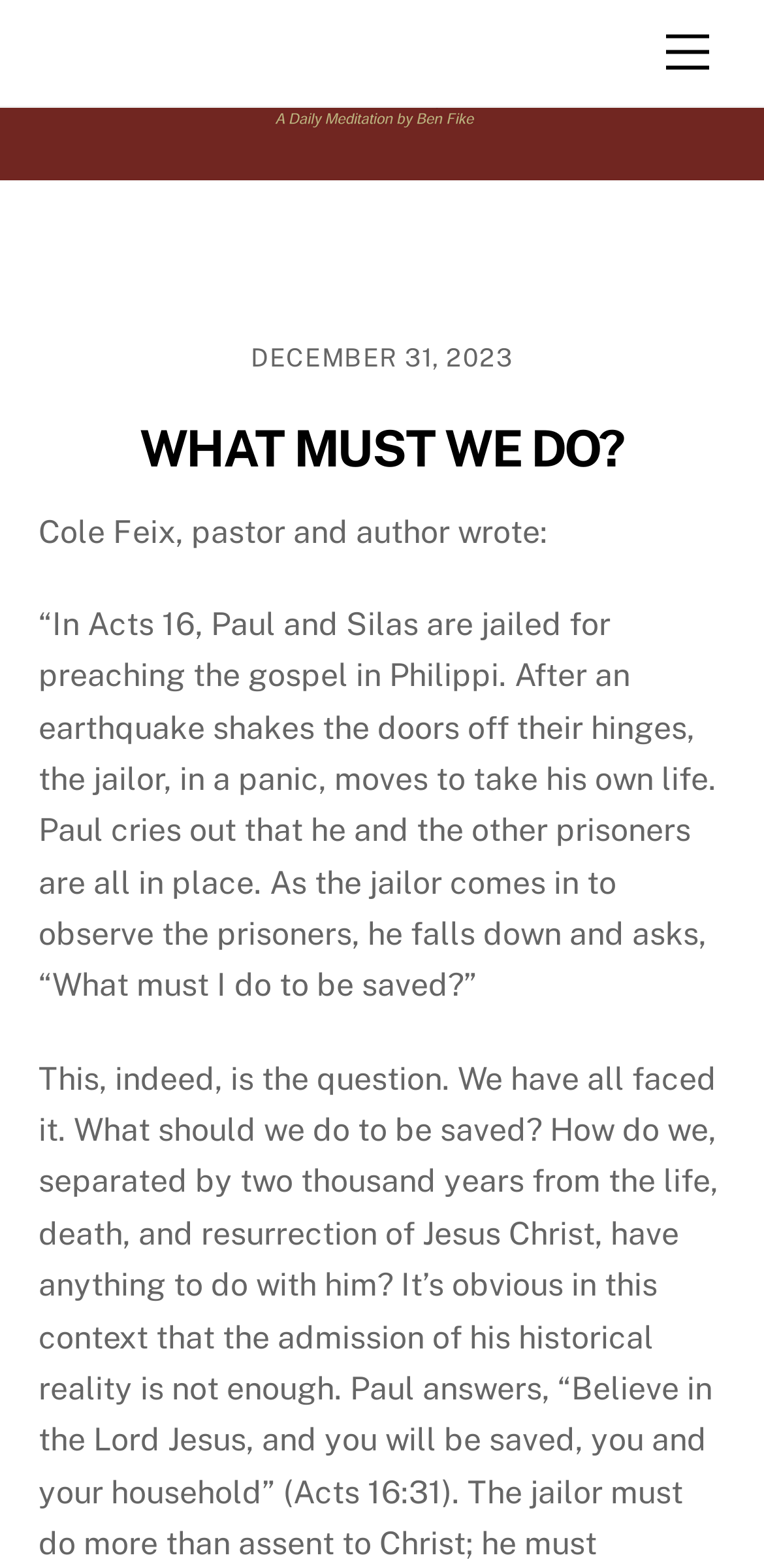What is the action of the jailor mentioned on the webpage?
Answer the question with a detailed and thorough explanation.

I found the action of the jailor by looking at the StaticText element with the content '...the jailor, in a panic, moves to take his own life. Paul cries out that he and the other prisoners are all in place. As the jailor comes in to observe the prisoners, he falls down...' which is a child of the link element with the text 'Menu'.